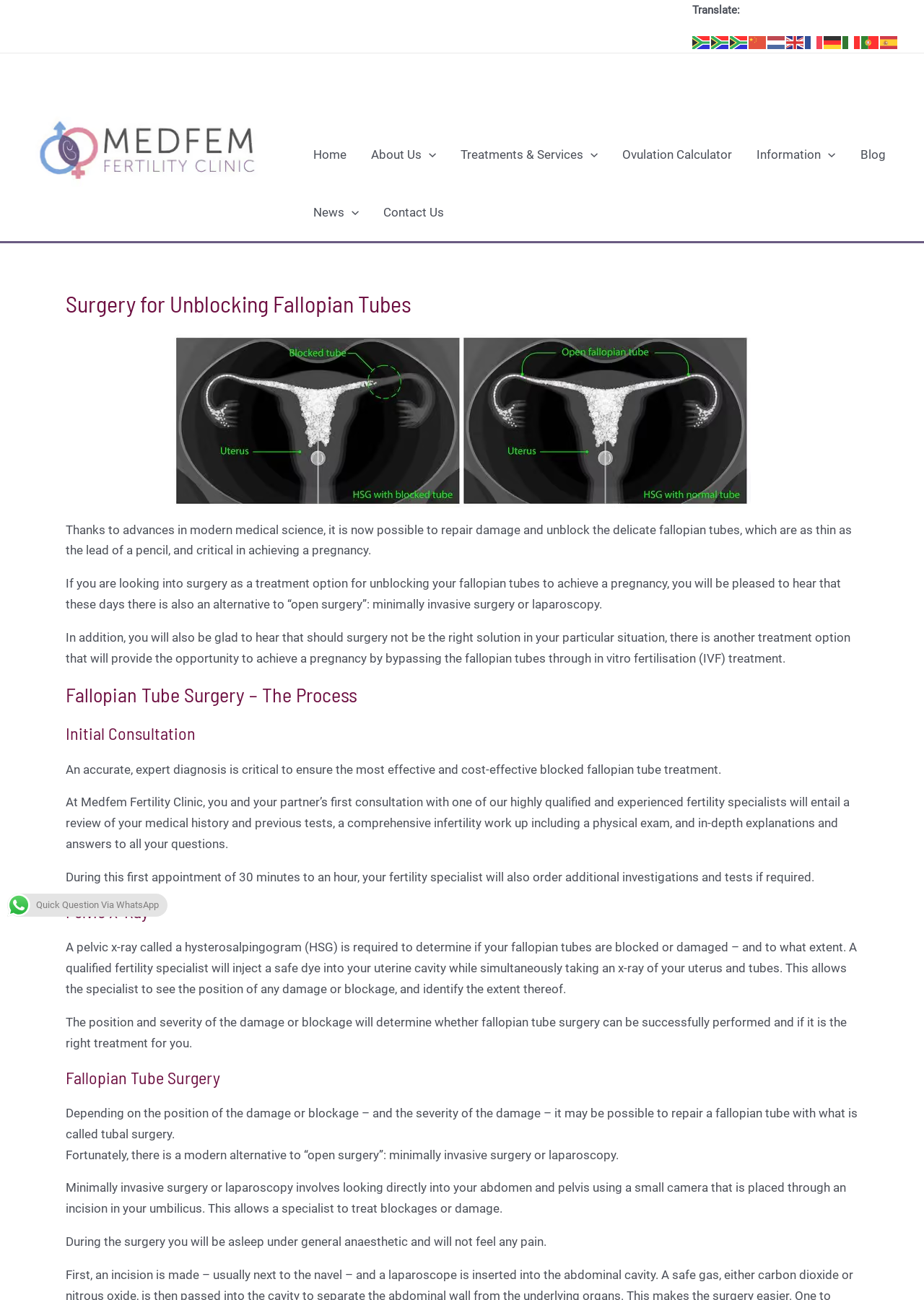Can you show the bounding box coordinates of the region to click on to complete the task described in the instruction: "Contact Us"?

[0.402, 0.141, 0.494, 0.185]